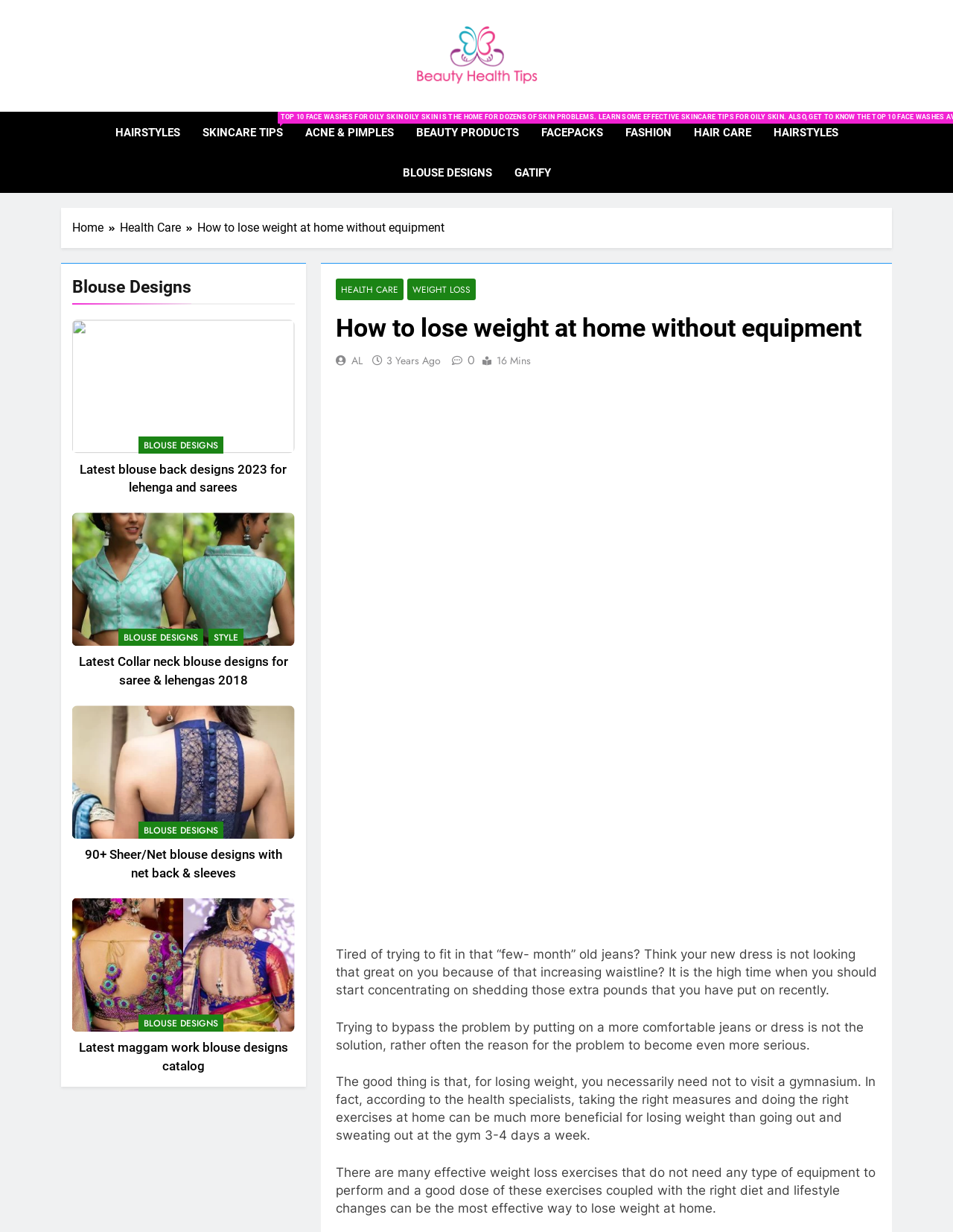Please indicate the bounding box coordinates for the clickable area to complete the following task: "Click on the 'BLOUSE DESIGNS' link". The coordinates should be specified as four float numbers between 0 and 1, i.e., [left, top, right, bottom].

[0.145, 0.354, 0.234, 0.368]